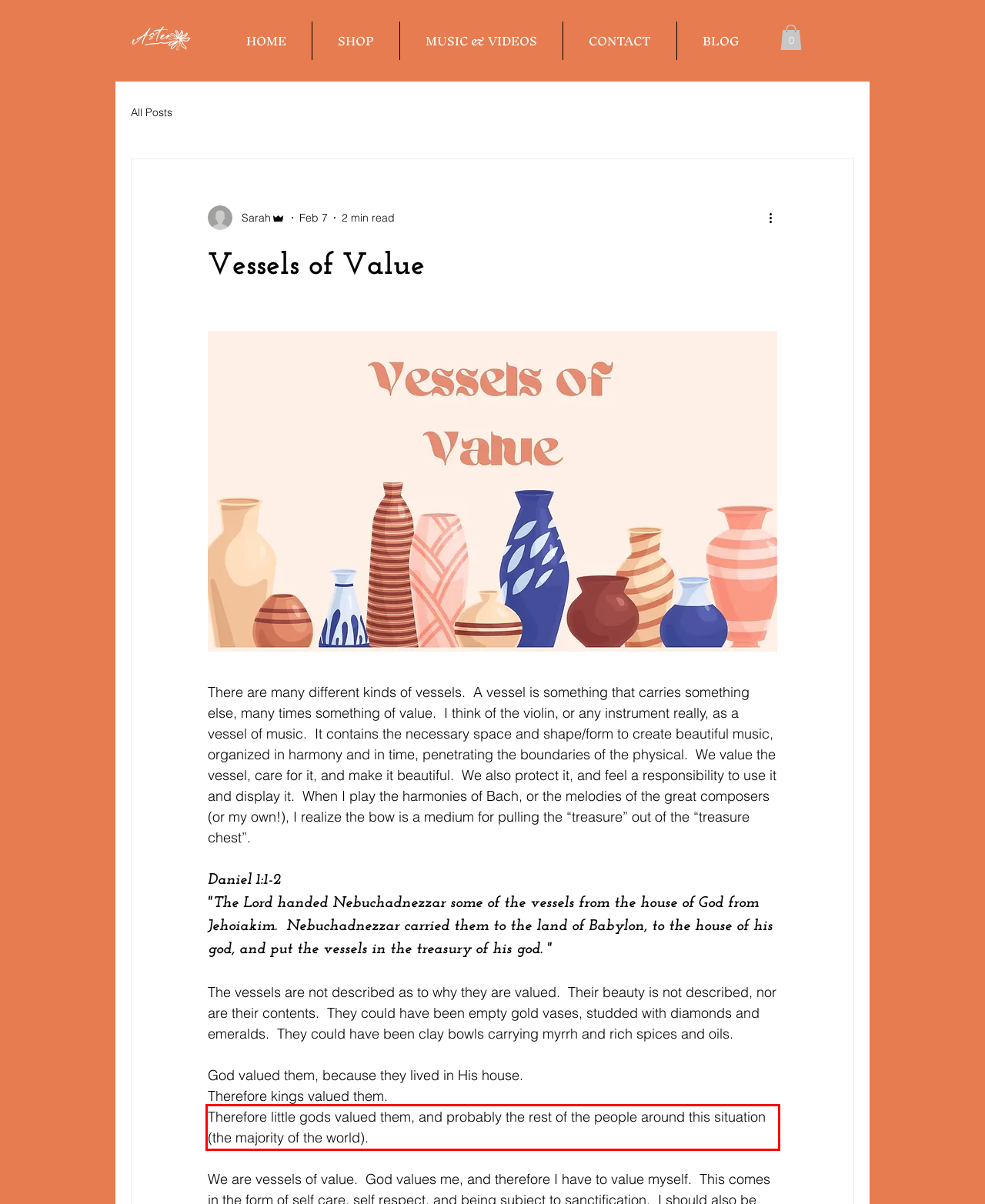Analyze the webpage screenshot and use OCR to recognize the text content in the red bounding box.

Therefore little gods valued them, and probably the rest of the people around this situation (the majority of the world).